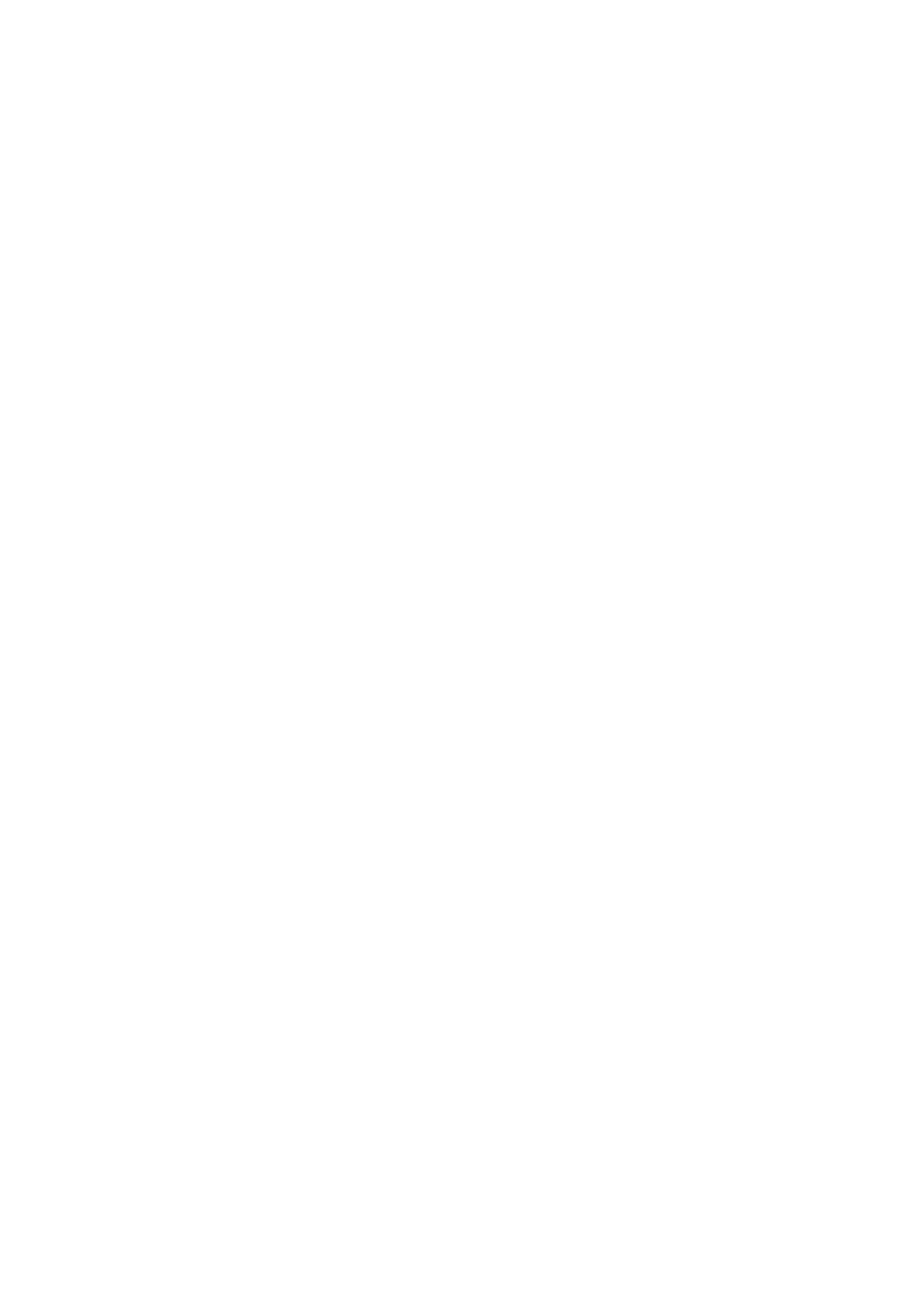Determine the bounding box coordinates for the clickable element to execute this instruction: "search for something". Provide the coordinates as four float numbers between 0 and 1, i.e., [left, top, right, bottom].

[0.103, 0.058, 0.627, 0.127]